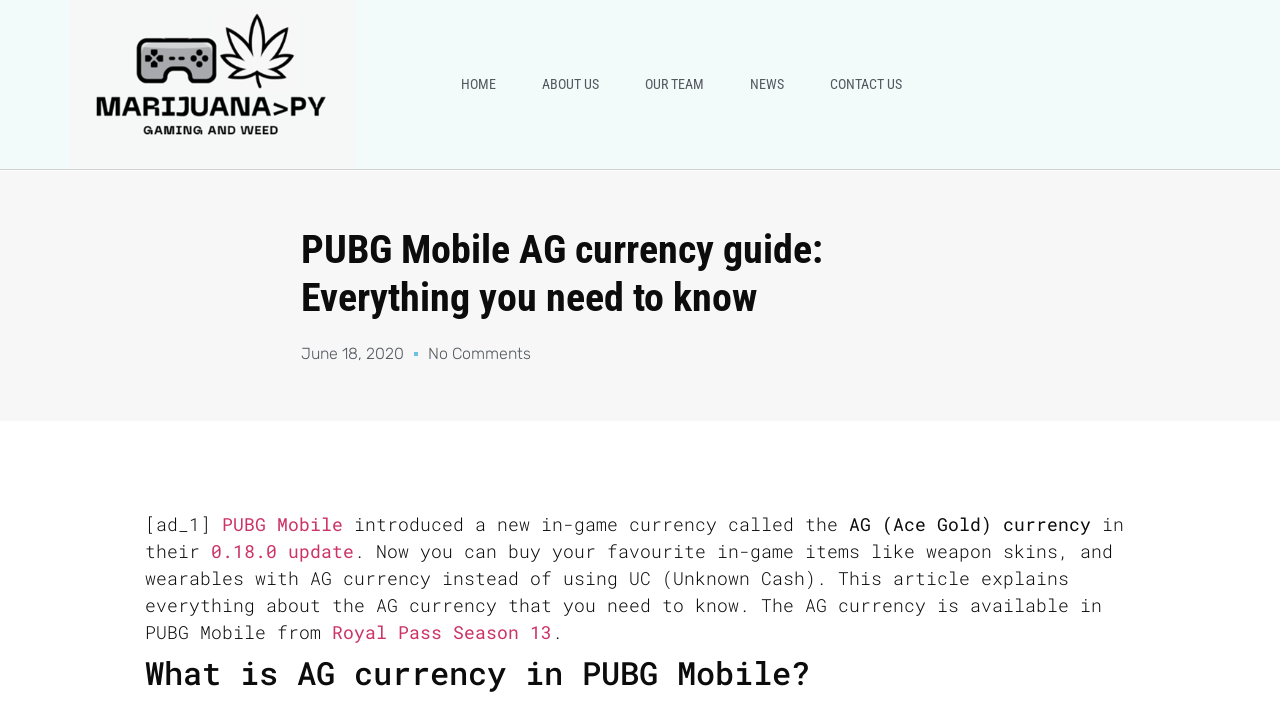What is the date of the article?
Using the picture, provide a one-word or short phrase answer.

June 18, 2020